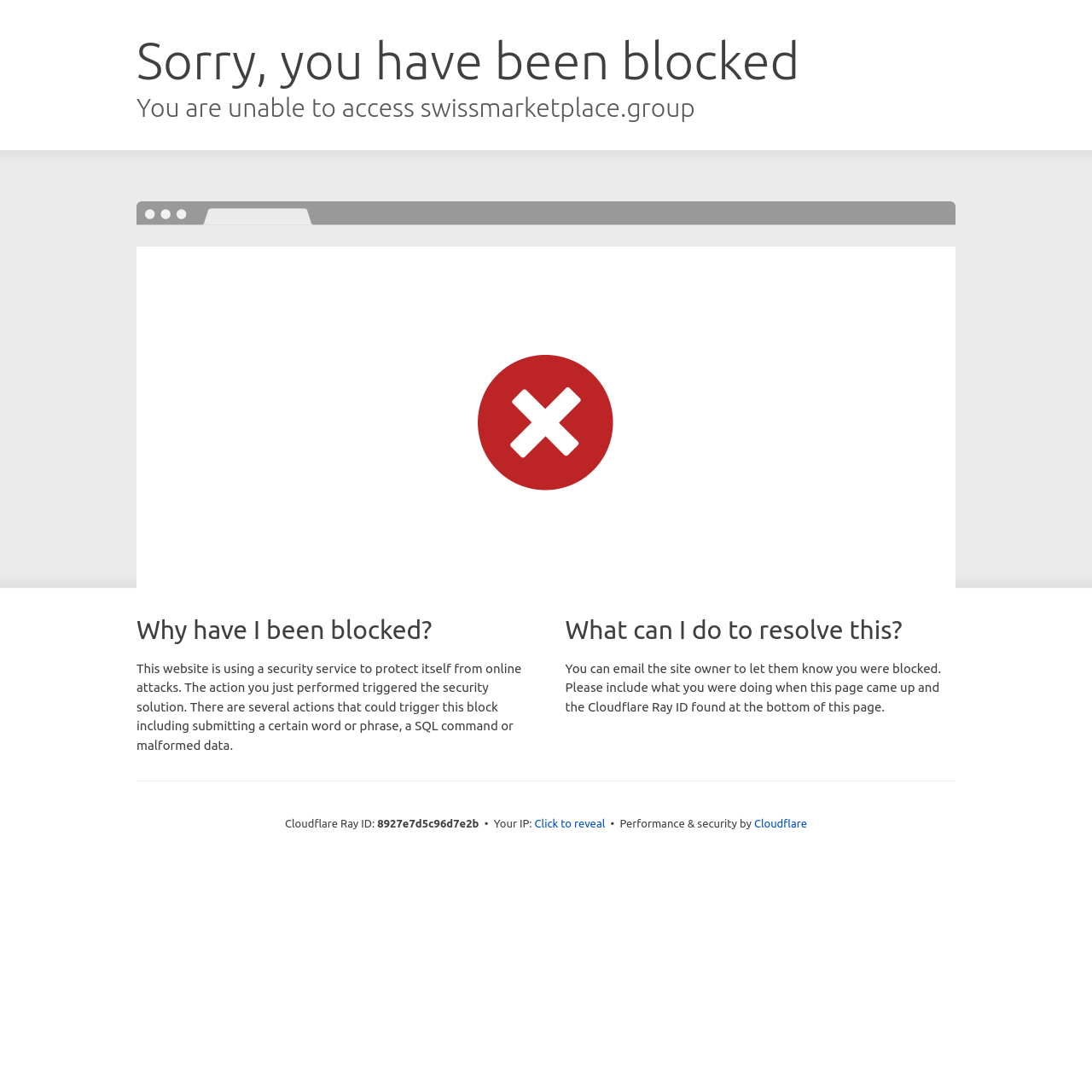Extract the bounding box for the UI element that matches this description: "Cloudflare".

[0.691, 0.749, 0.739, 0.76]